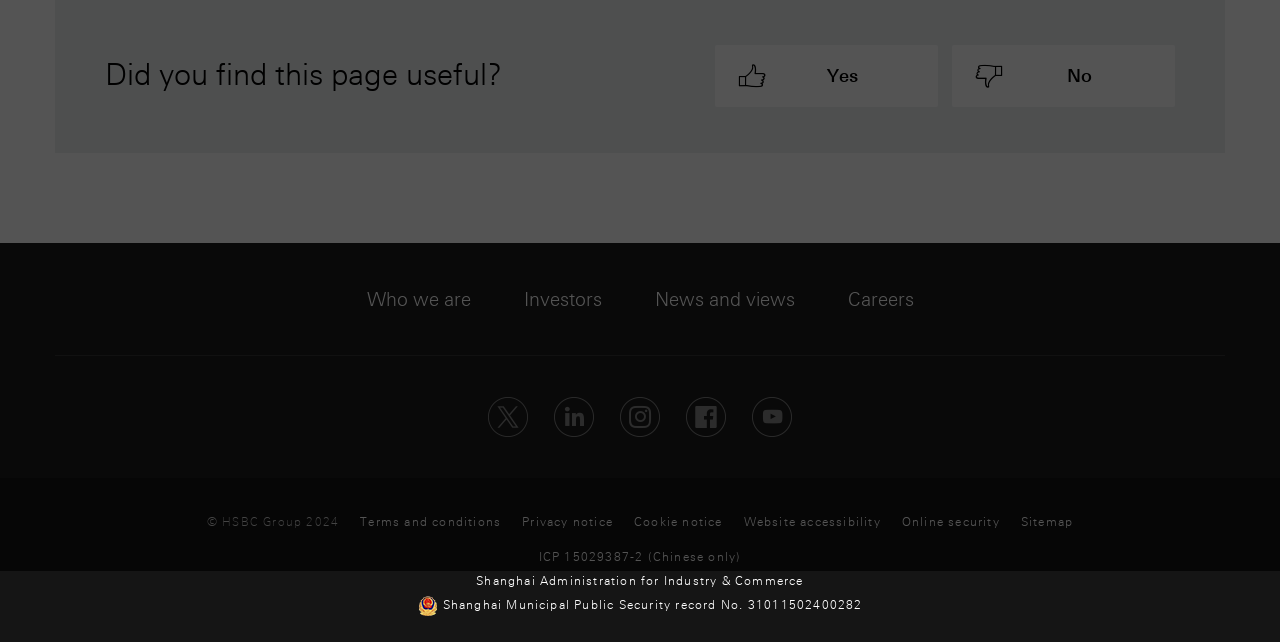Provide the bounding box coordinates of the HTML element described by the text: "Cookie notice".

[0.495, 0.783, 0.565, 0.846]